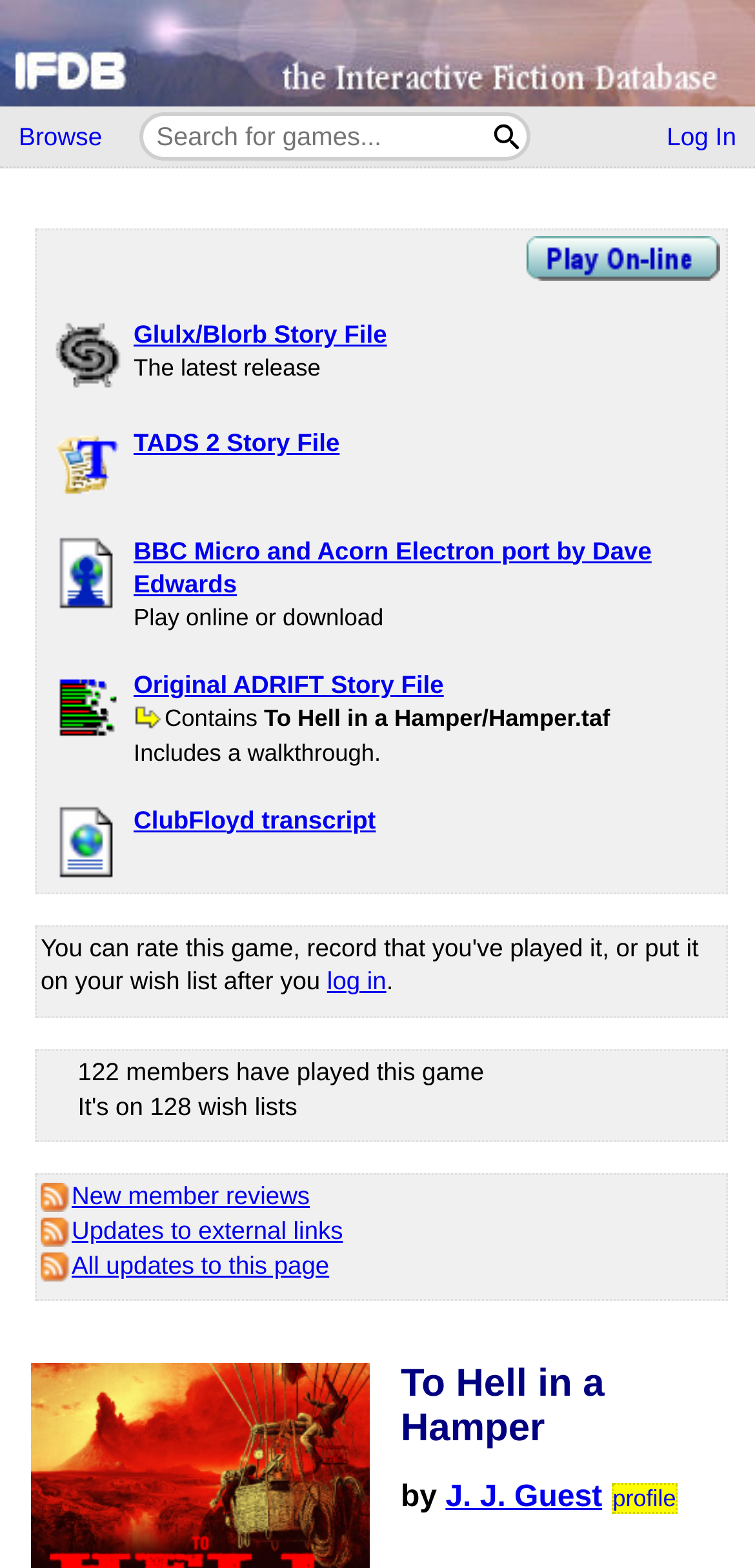Please reply with a single word or brief phrase to the question: 
What is the type of file for the Glulx/Blorb Story File?

The latest release